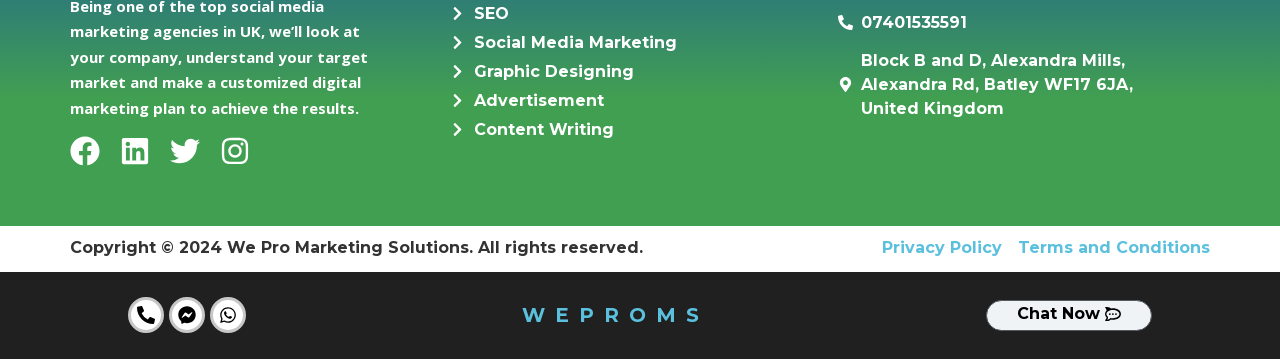Find the bounding box of the UI element described as follows: "07401535591".

[0.654, 0.03, 0.756, 0.097]